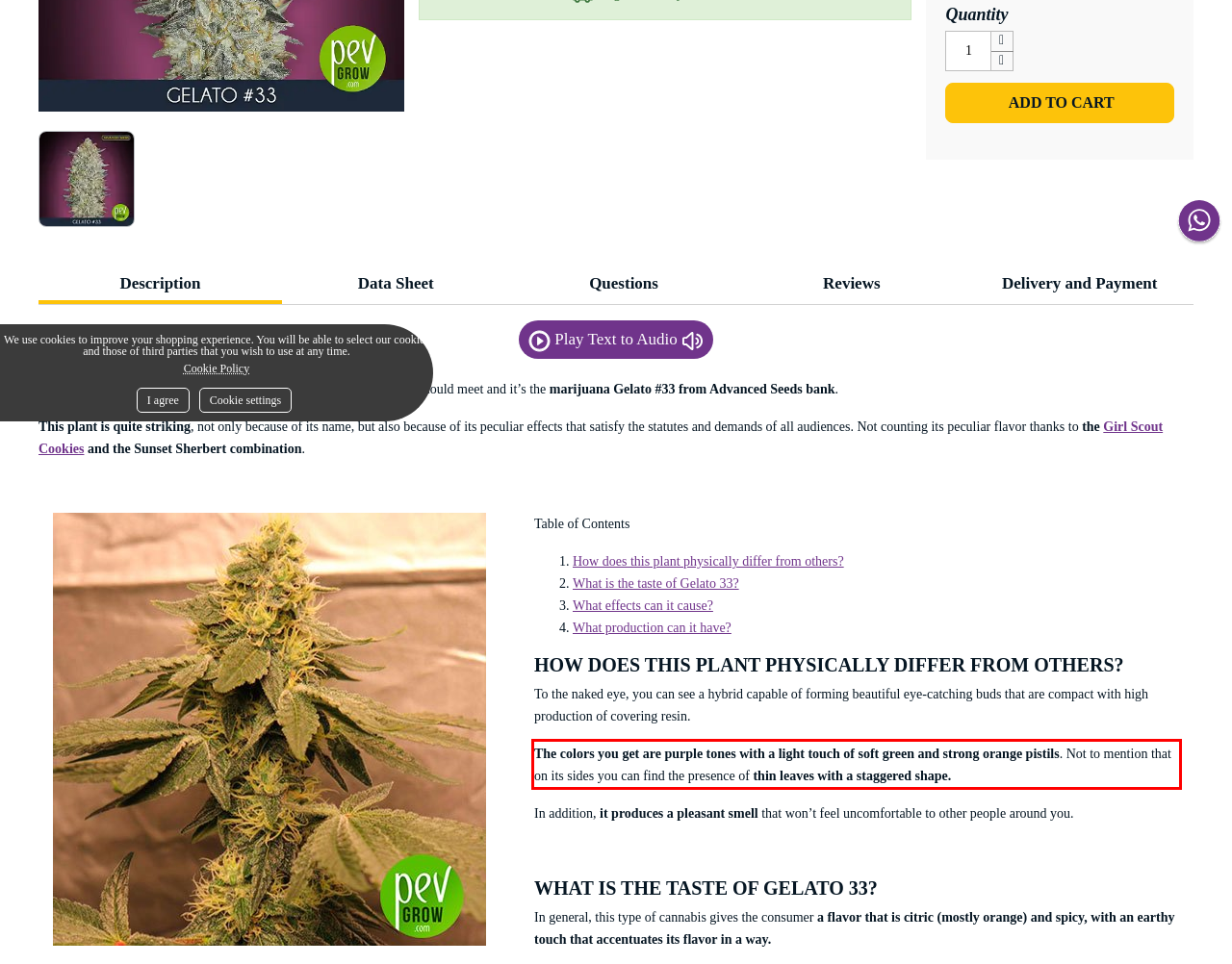Identify the text inside the red bounding box on the provided webpage screenshot by performing OCR.

The colors you get are purple tones with a light touch of soft green and strong orange pistils. Not to mention that on its sides you can find the presence of thin leaves with a staggered shape.